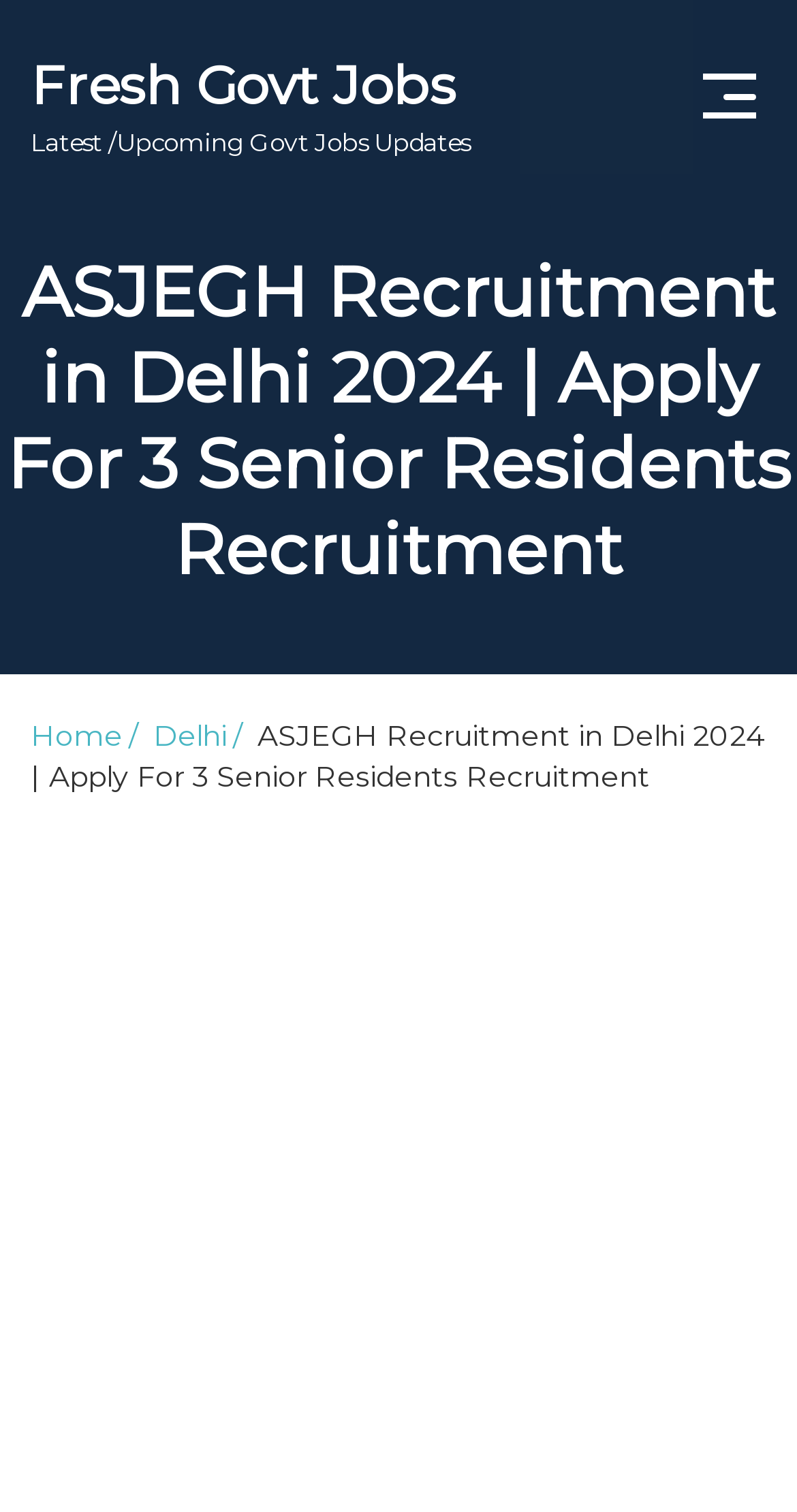Locate the bounding box coordinates of the element that should be clicked to execute the following instruction: "Contact us".

[0.115, 0.257, 0.885, 0.303]